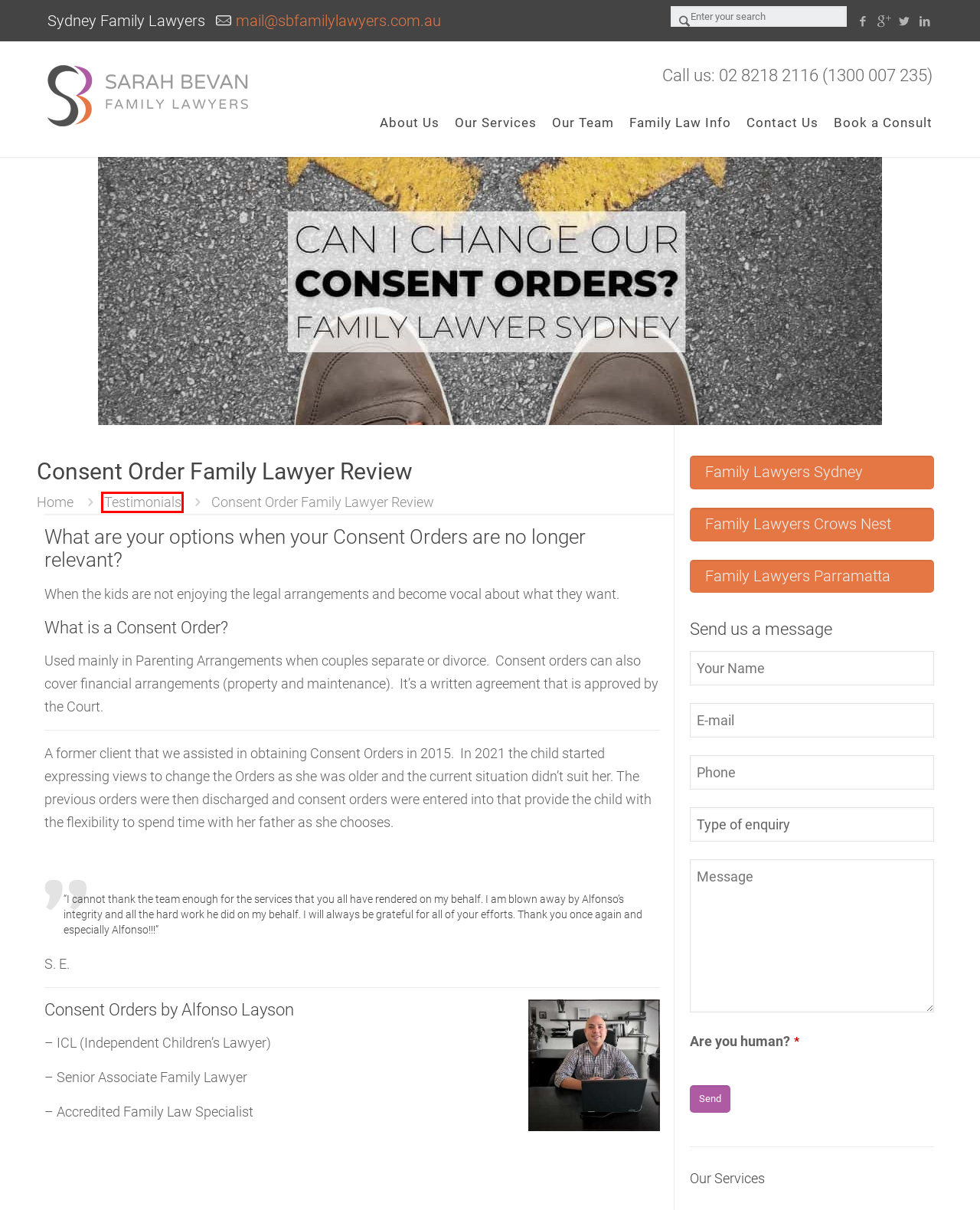Examine the webpage screenshot and identify the UI element enclosed in the red bounding box. Pick the webpage description that most accurately matches the new webpage after clicking the selected element. Here are the candidates:
A. Calendly - Sarah Bevan Family Lawyers
B. Family Law Information - Sarah Bevan Family Lawyers Sydney
C. Family Lawyers Sydney | Sarah Bevan Family Lawyers Surry Hills
D. Family Lawyer Crows Nest | Divorce | Sarah Bevan Family Lawyers
E. About Us | Sarah Bevan Family Lawyers Sydney & Parramatta
F. Family Lawyers Parramatta | Divorce | Property Settlements
G. Testimonials Archives - Family Lawyers Parramatta & Sydney
H. Consent Orders | What Are Consent Orders? | Family Lawyers Parramatta

G